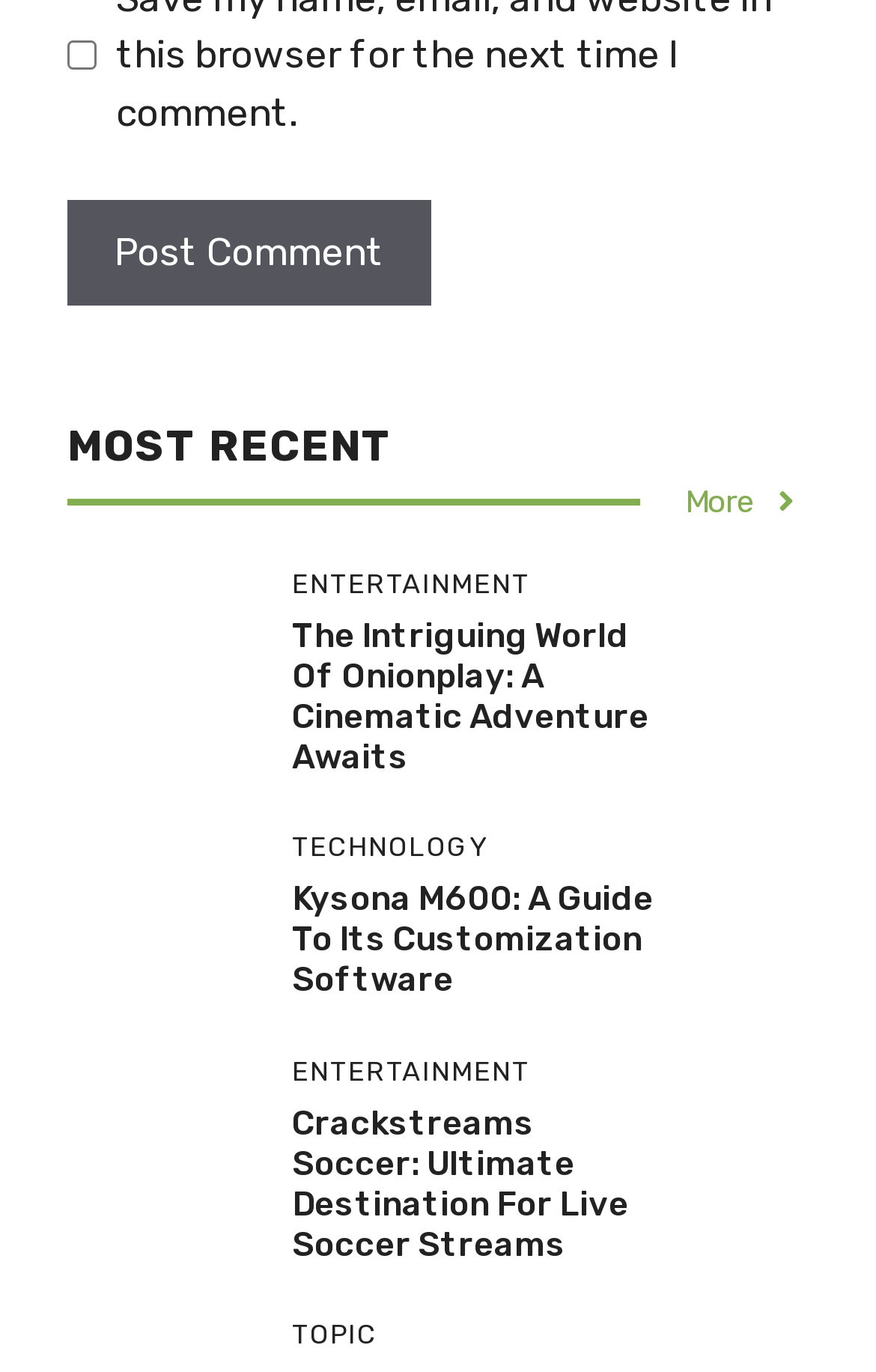Please locate the bounding box coordinates of the region I need to click to follow this instruction: "Read the article about Kysona M600 Software".

[0.333, 0.641, 0.746, 0.729]